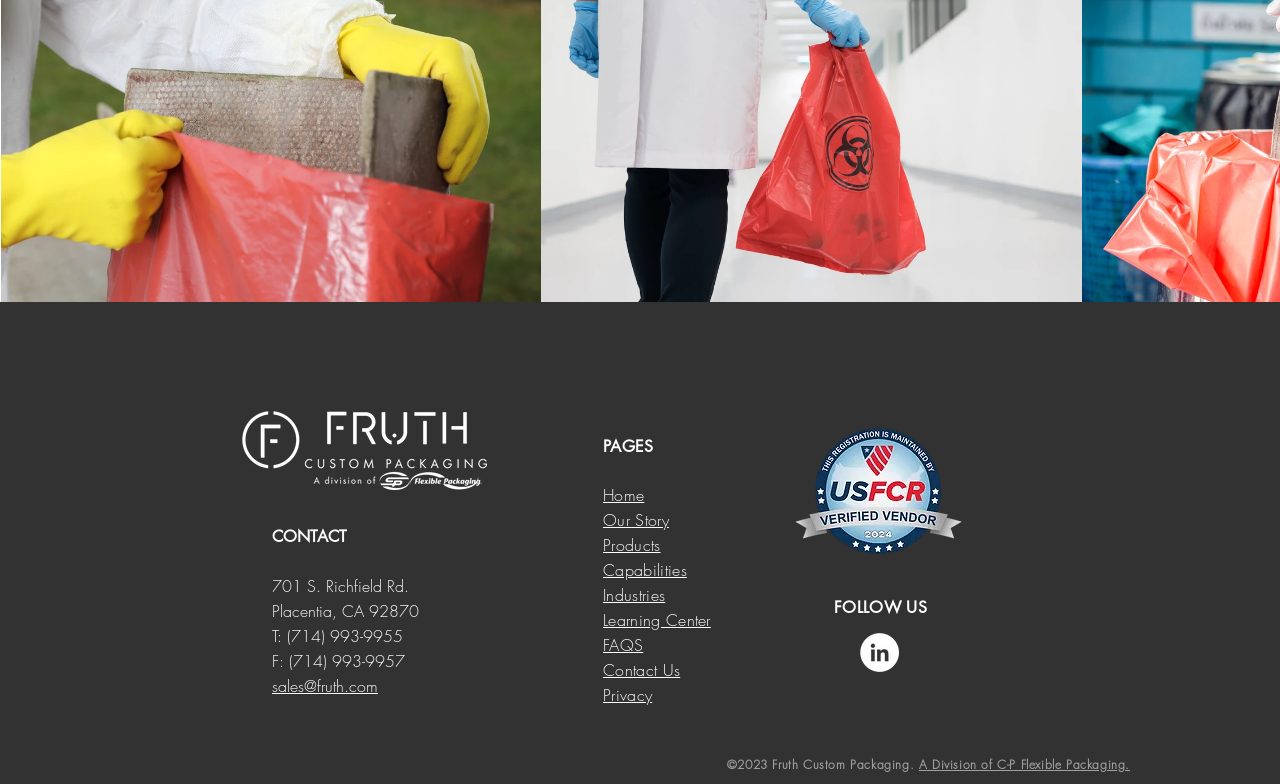Provide the bounding box coordinates for the UI element that is described by this text: "Contact Us". The coordinates should be in the form of four float numbers between 0 and 1: [left, top, right, bottom].

[0.471, 0.843, 0.531, 0.867]